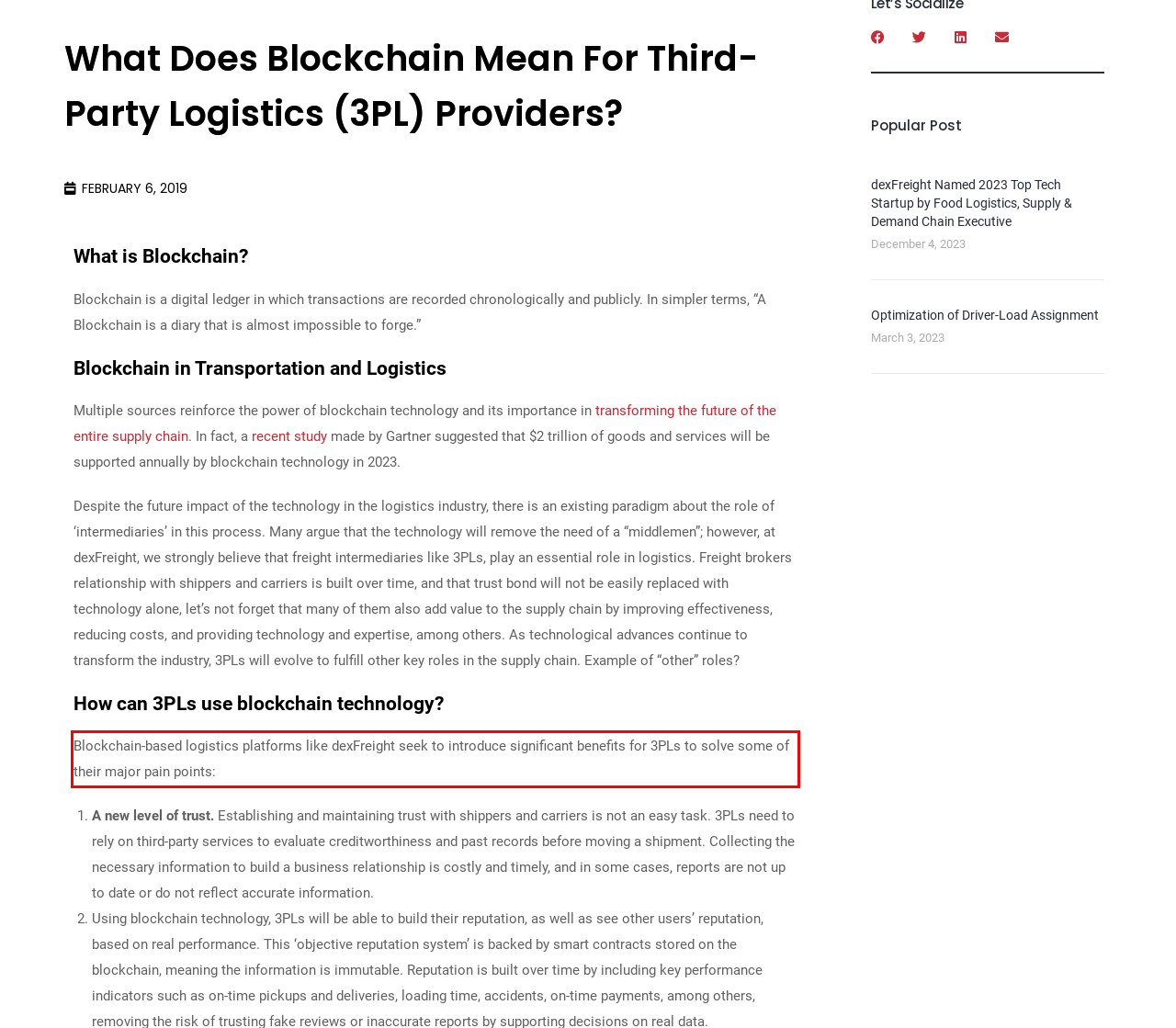Please identify and extract the text content from the UI element encased in a red bounding box on the provided webpage screenshot.

Blockchain-based logistics platforms like dexFreight seek to introduce significant benefits for 3PLs to solve some of their major pain points: